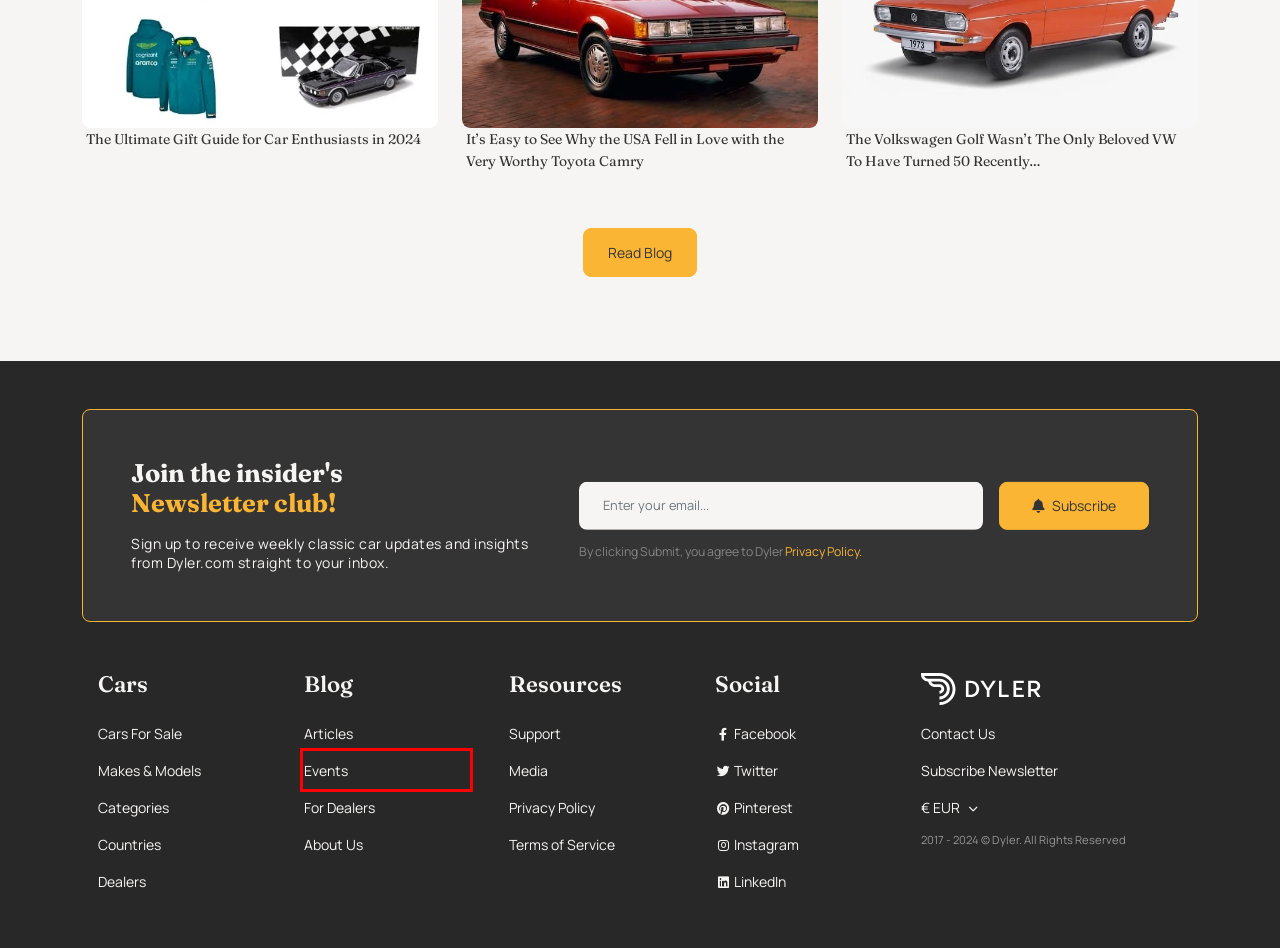Look at the screenshot of a webpage, where a red bounding box highlights an element. Select the best description that matches the new webpage after clicking the highlighted element. Here are the candidates:
A. Media Kit - Dyler
B. About us - Dyler
C. Terms of Service - Shop
D. Privacy Policy - Dyler
E. Classic Car Shows Calendar 2021 - Dyler
F. Classic Car Makes - Dyler
G. Dealers of Classic Cars - Dyler
H. Classic Cars By Location - Dyler

E